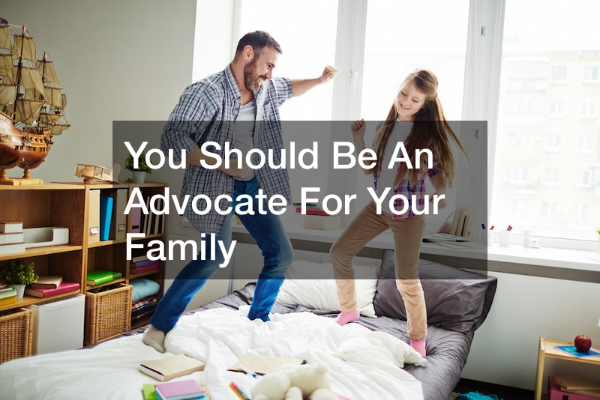Describe every significant element in the image thoroughly.

In this lively image, a father and daughter share a joyful moment as they dance playfully on the bed, embodying the spirit of family bonding and togetherness. The scene captures the essence of the article titled "You Should Be An Advocate For Your Family," emphasizing the importance of being a supportive and engaged parent. Surrounded by a warm domestic environment filled with personal touches, their laughter demonstrates not just fun, but also the vital role fathers play in nurturing strong familial relationships. This moment highlights how advocating for your family involves creating cherished experiences and memories amidst daily life’s challenges.